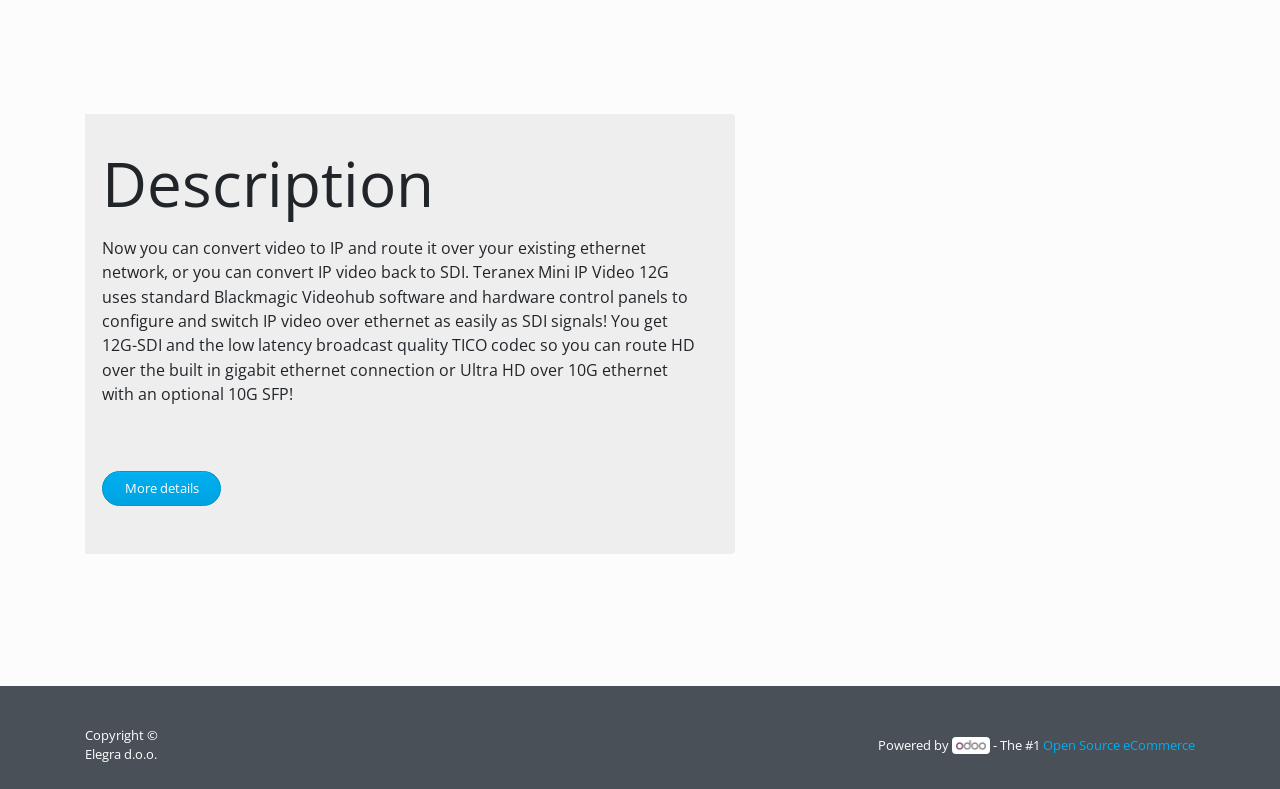Please determine the bounding box coordinates for the element with the description: "Home".

None